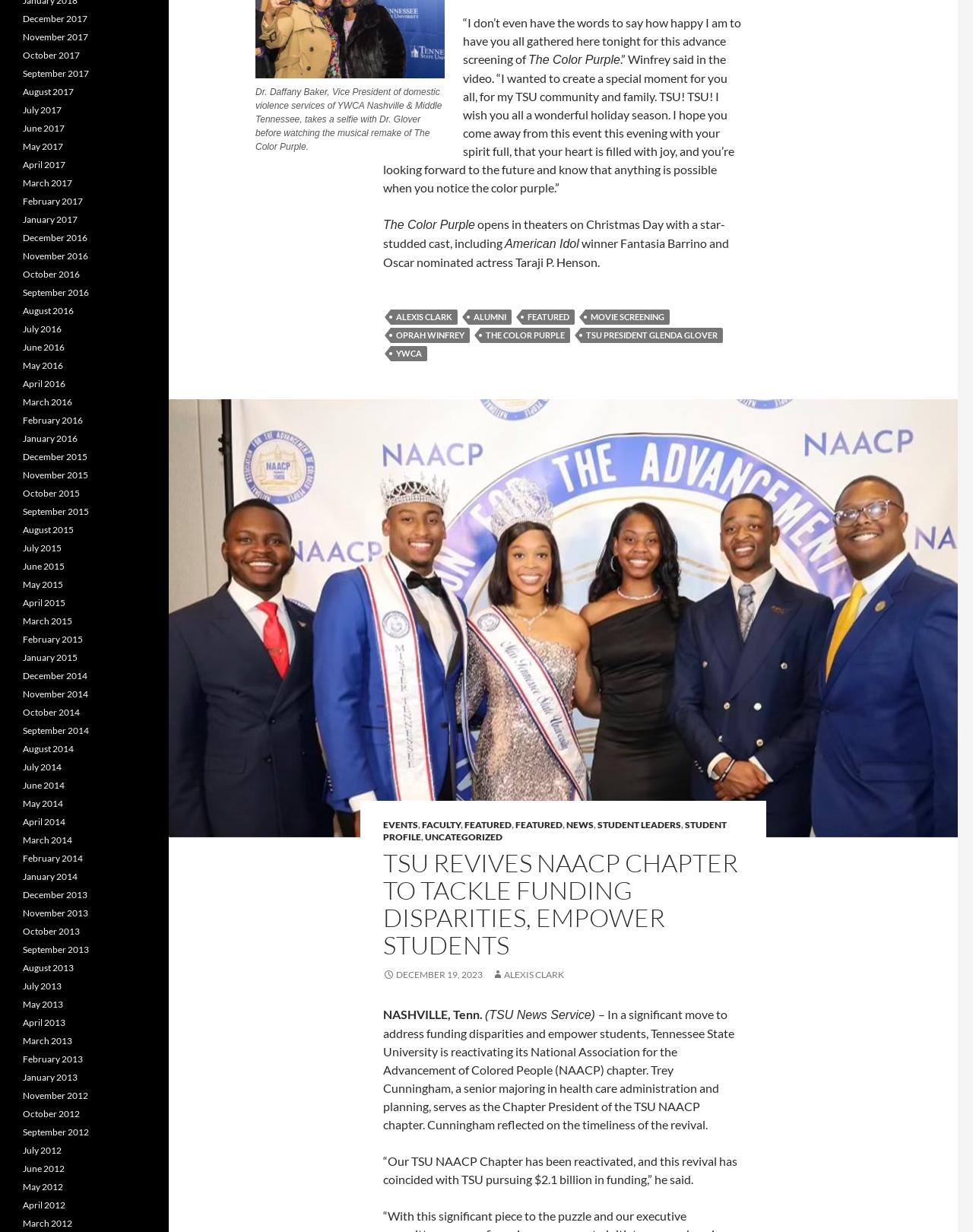Determine the bounding box coordinates of the clickable region to execute the instruction: "Go to the events page". The coordinates should be four float numbers between 0 and 1, denoted as [left, top, right, bottom].

[0.394, 0.665, 0.43, 0.674]